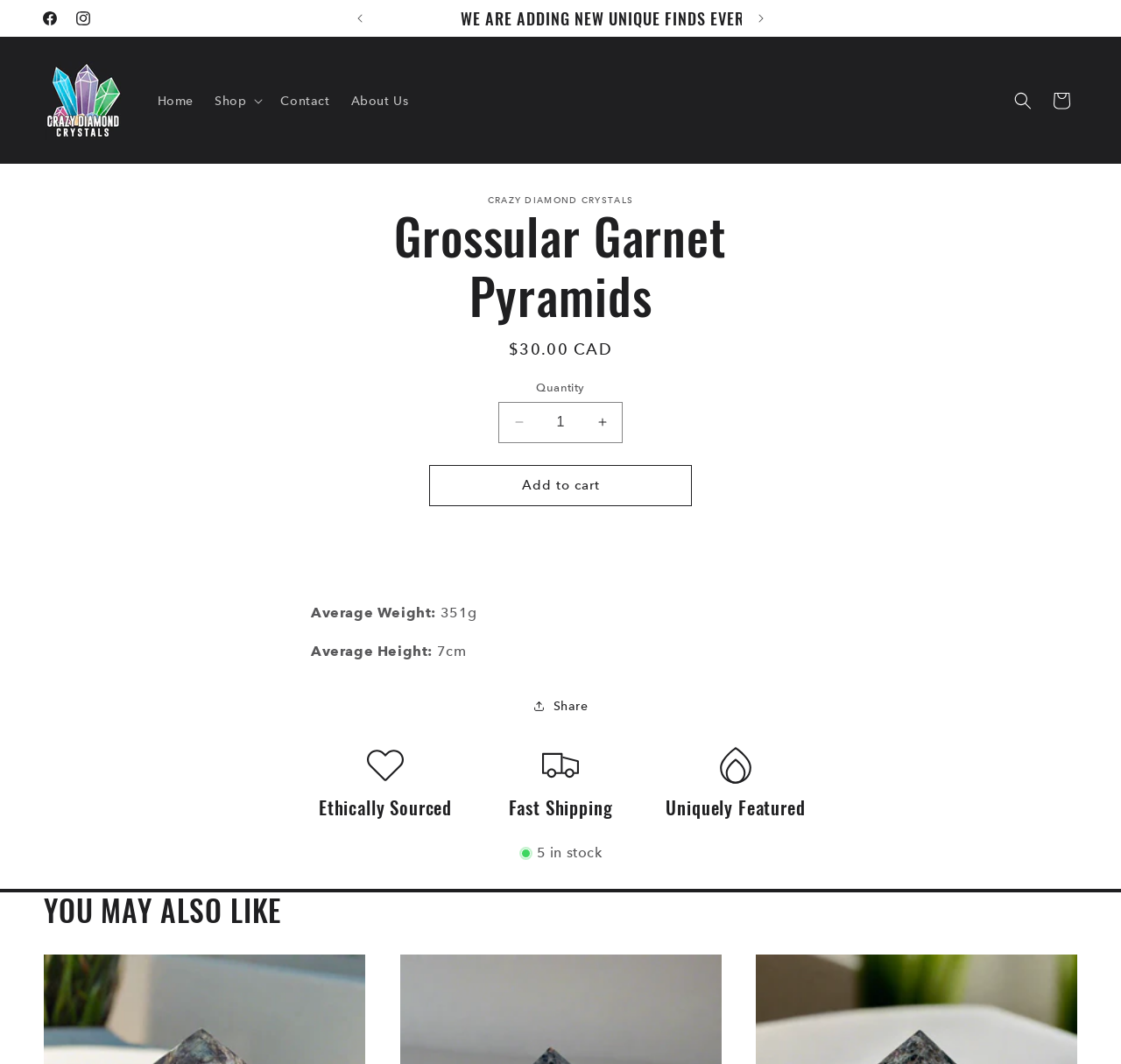Locate the bounding box coordinates for the element described below: "Contact". The coordinates must be four float values between 0 and 1, formatted as [left, top, right, bottom].

[0.241, 0.077, 0.304, 0.112]